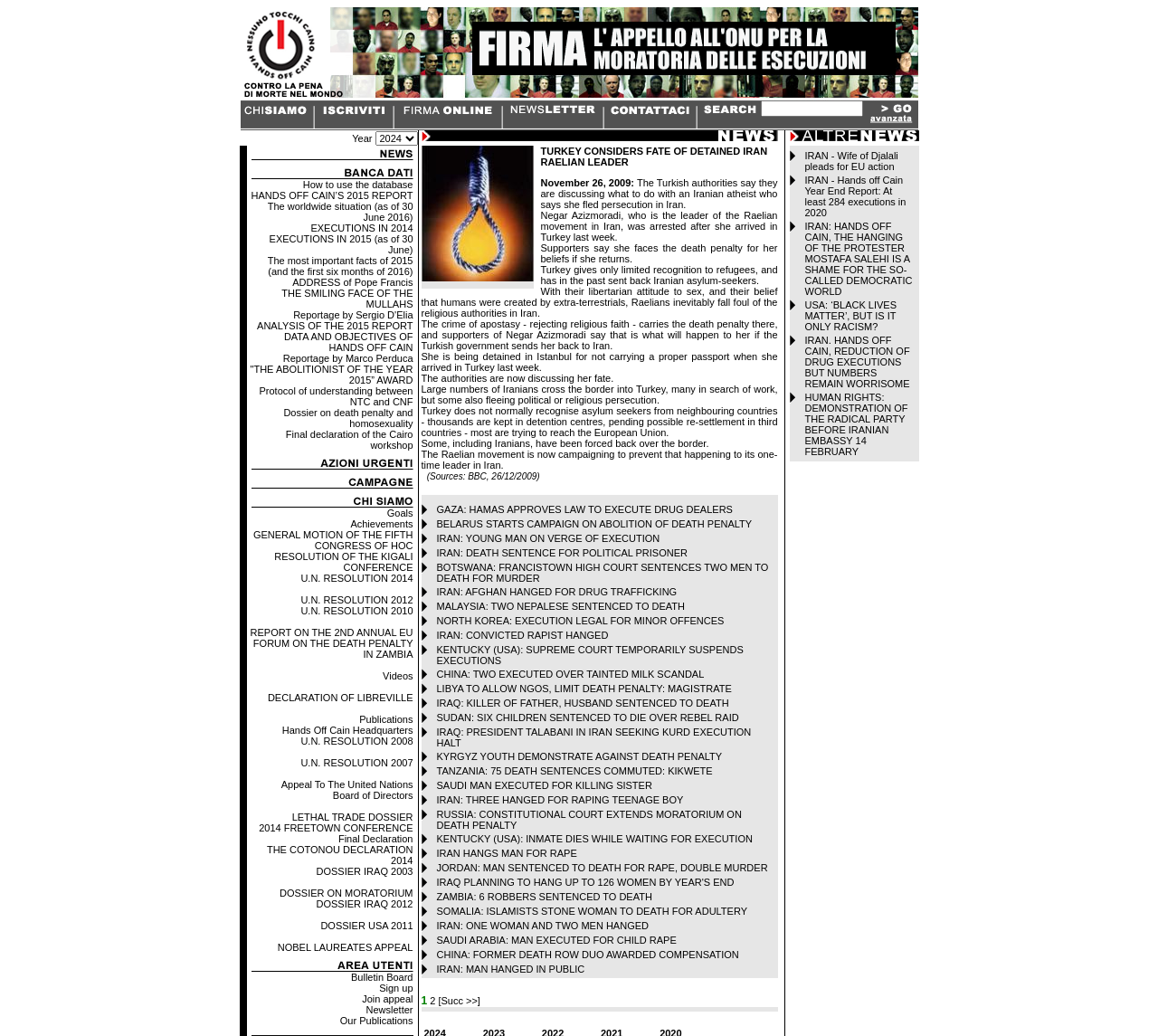Identify the coordinates of the bounding box for the element that must be clicked to accomplish the instruction: "Submit the form".

[0.747, 0.097, 0.793, 0.11]